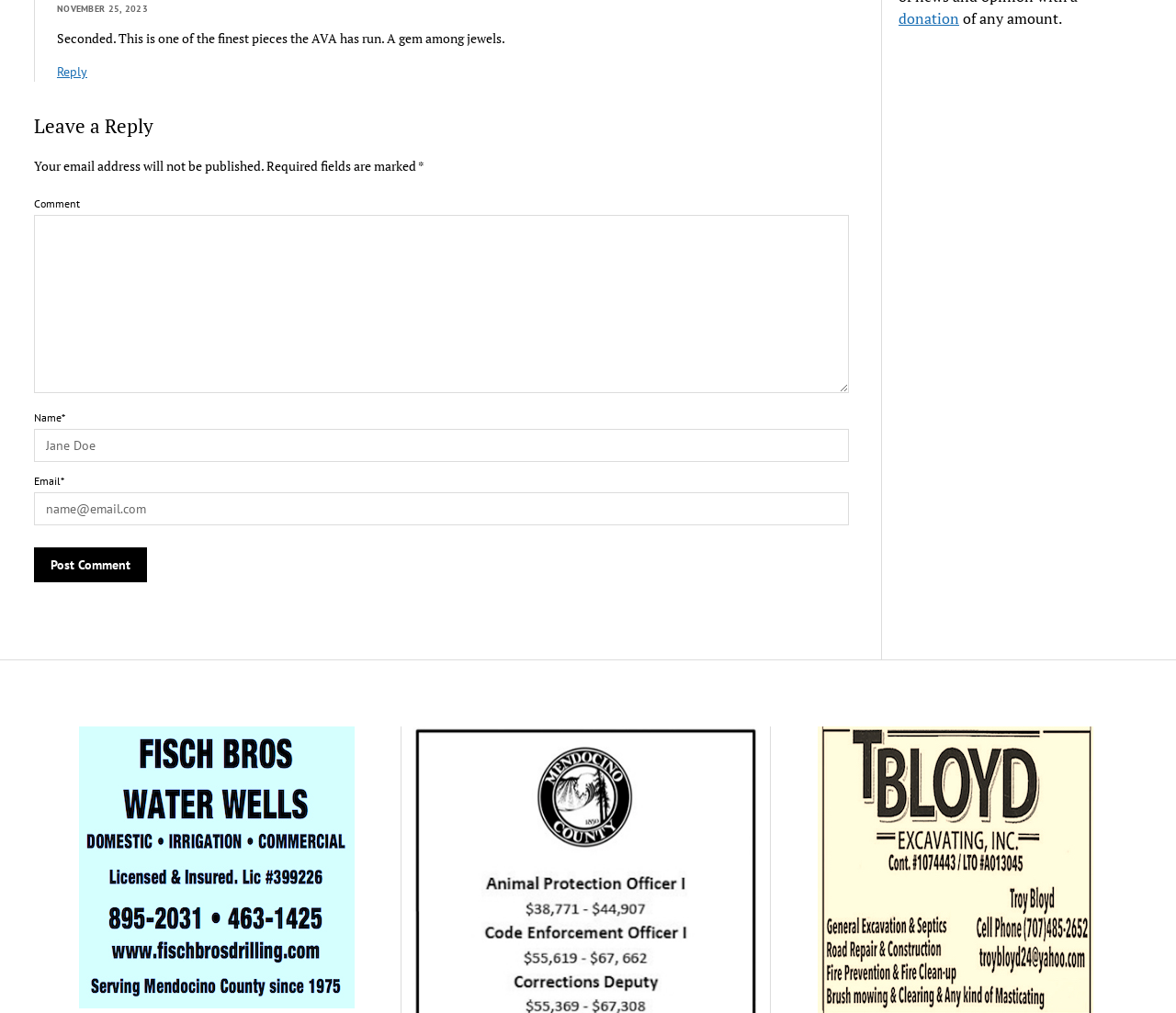How many links are there in the reply section?
Use the image to answer the question with a single word or phrase.

1